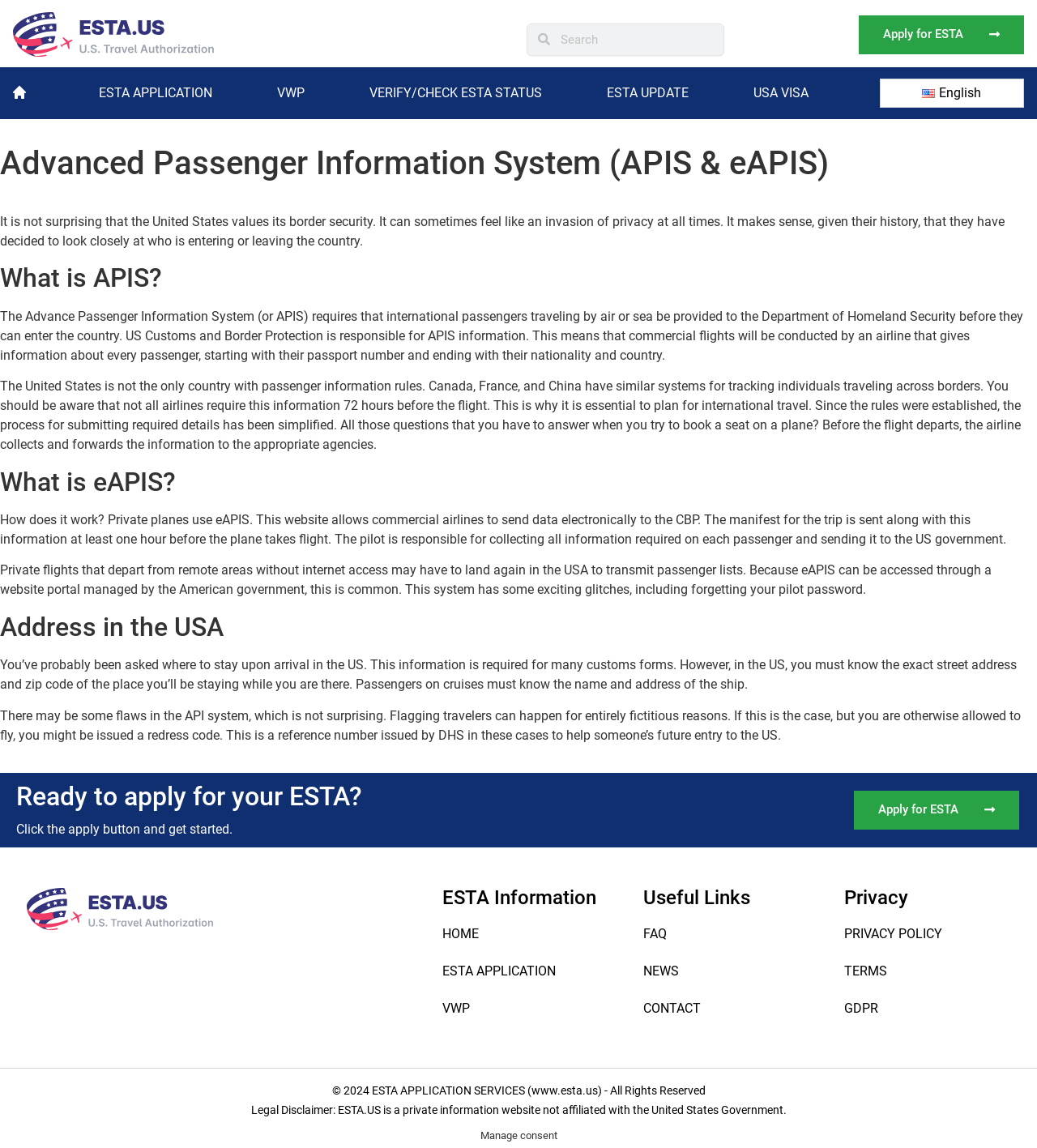Use a single word or phrase to respond to the question:
What is eAPIS used for?

Private planes